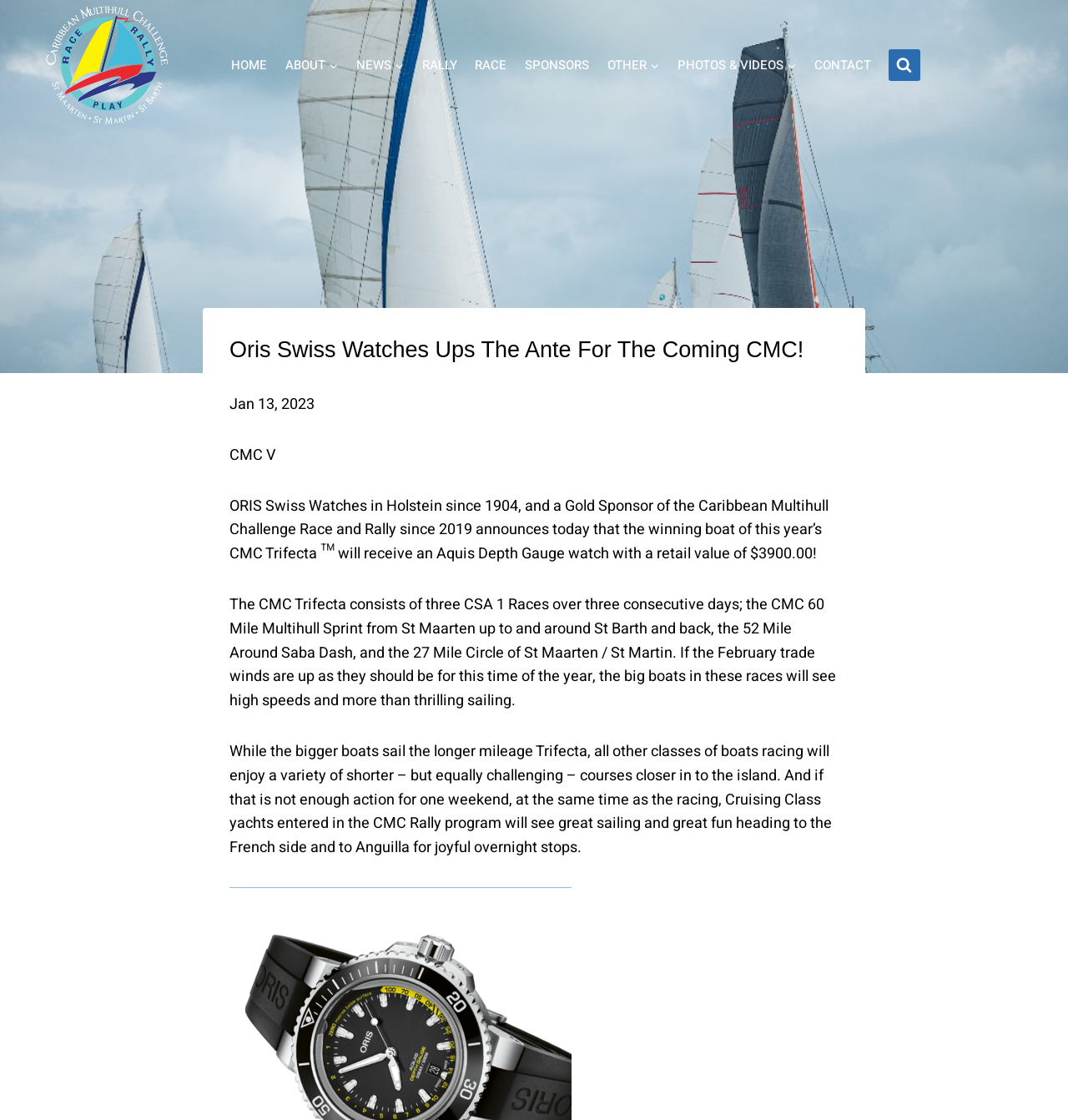Kindly determine the bounding box coordinates for the clickable area to achieve the given instruction: "View the search form".

[0.832, 0.044, 0.862, 0.072]